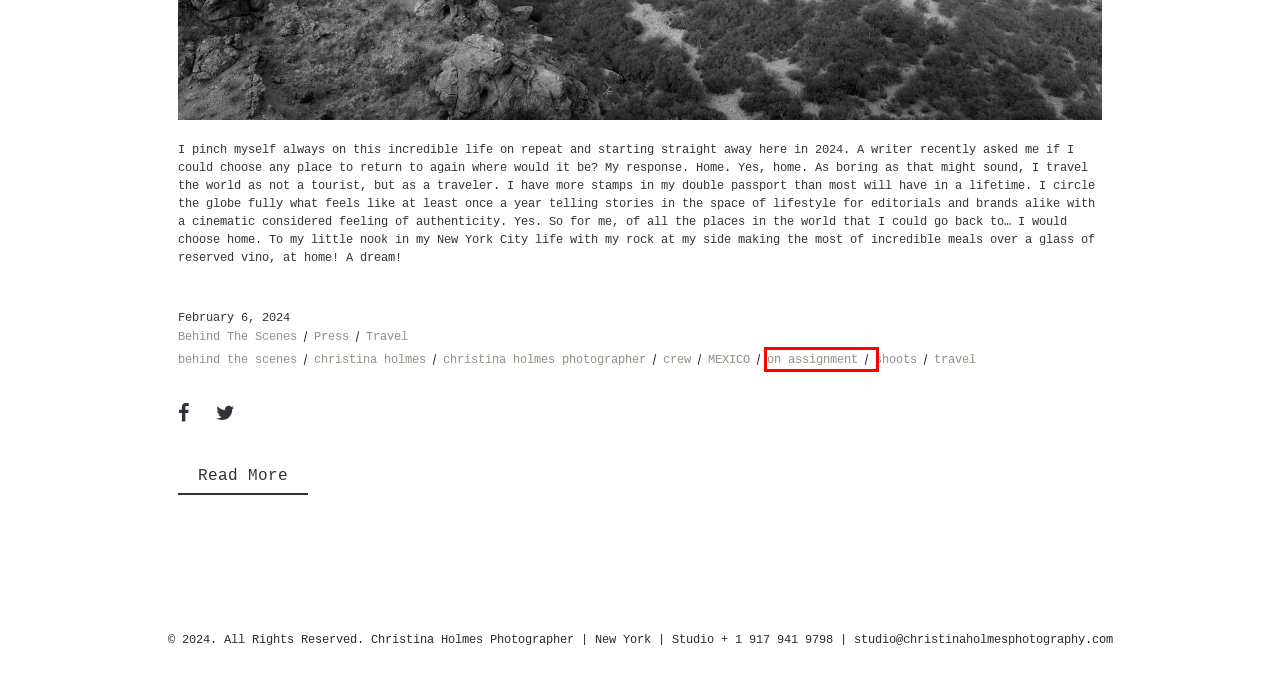You are provided a screenshot of a webpage featuring a red bounding box around a UI element. Choose the webpage description that most accurately represents the new webpage after clicking the element within the red bounding box. Here are the candidates:
A. travel – CHRISTINA HOLMES
B. Behind The Scenes – CHRISTINA HOLMES
C. MEXICO – CHRISTINA HOLMES
D. behind the scenes – CHRISTINA HOLMES
E. on assignment – CHRISTINA HOLMES
F. shoots – CHRISTINA HOLMES
G. christina holmes – CHRISTINA HOLMES
H. crew – CHRISTINA HOLMES

E